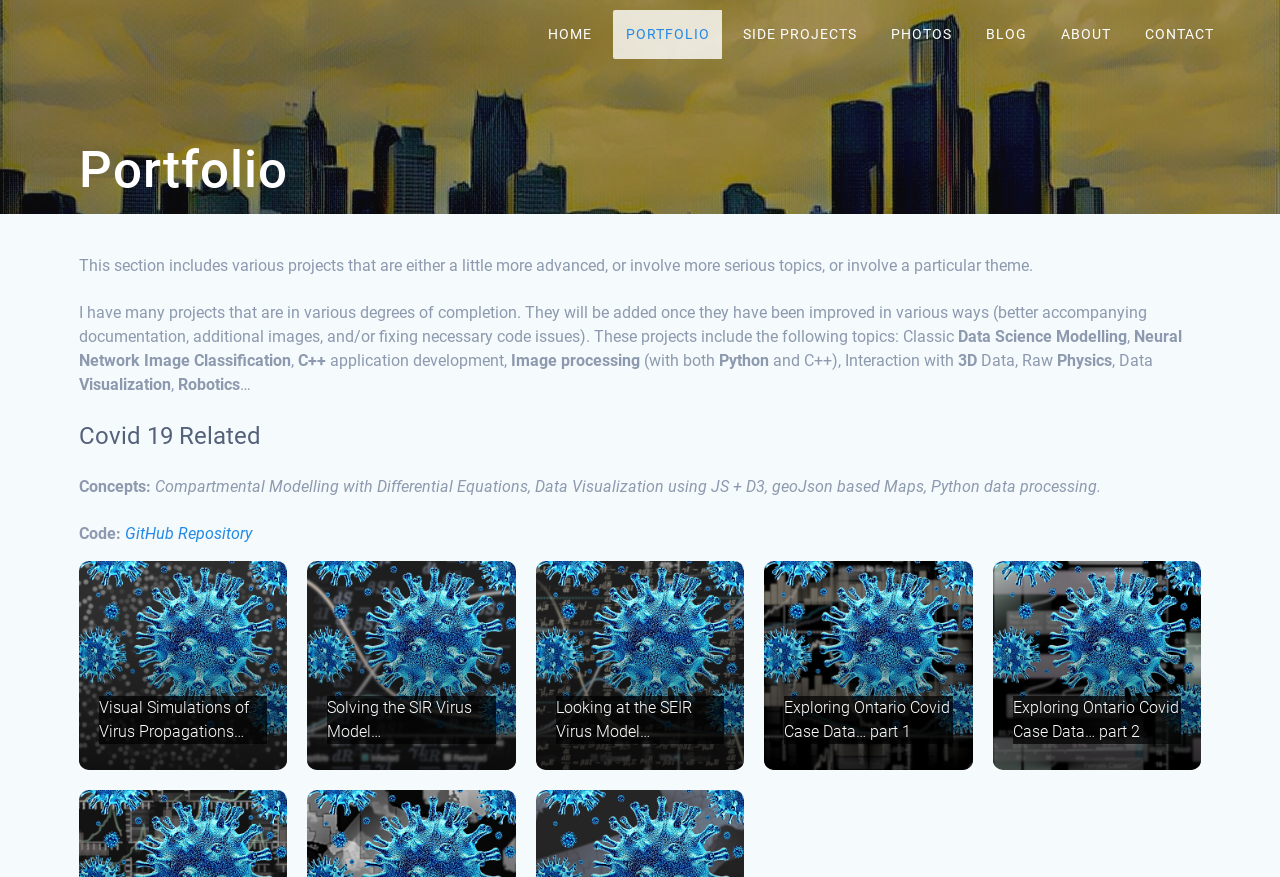Using a single word or phrase, answer the following question: 
How many topics are mentioned in the introduction text?

6